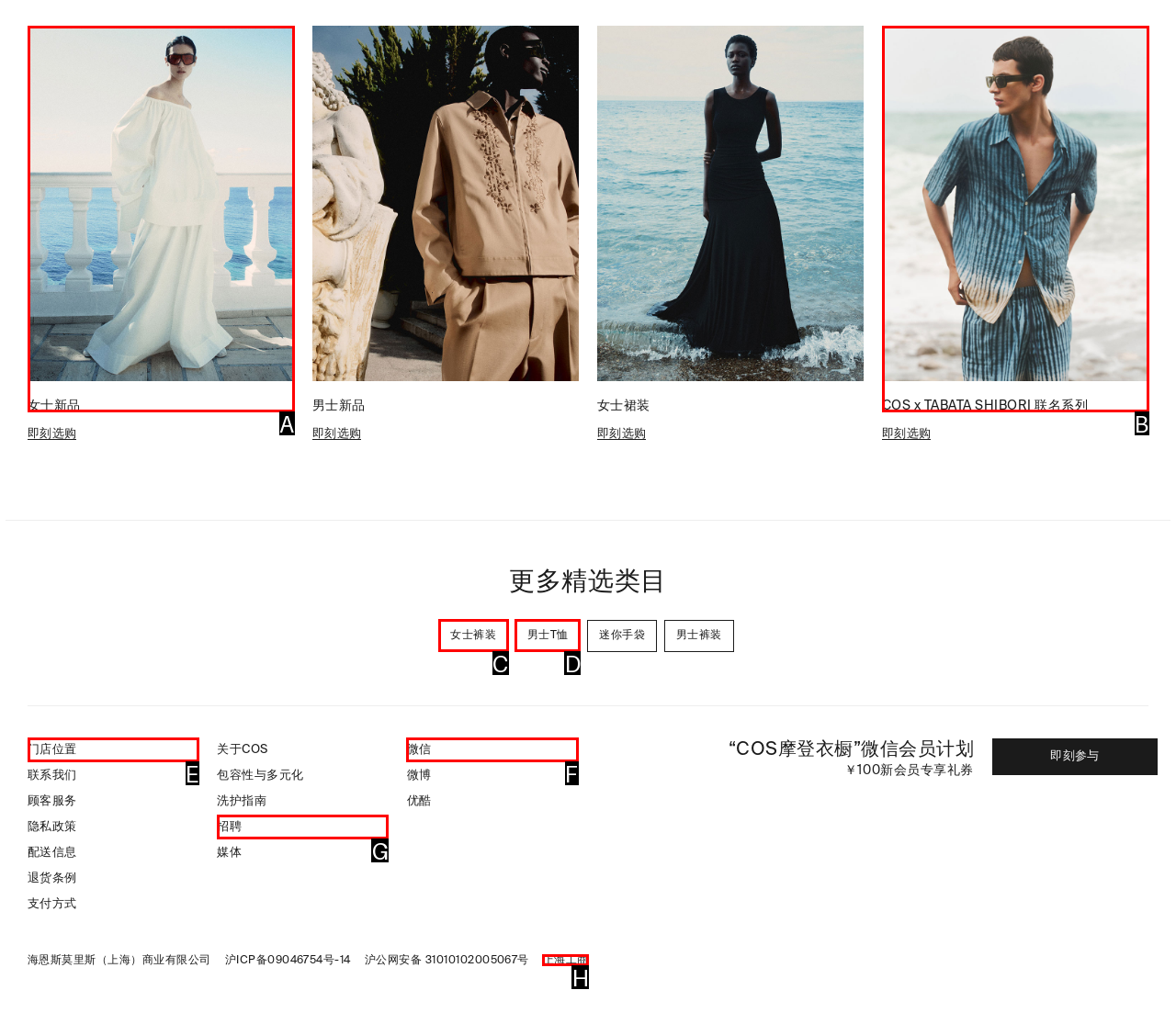Choose the letter of the UI element that aligns with the following description: 门店位置
State your answer as the letter from the listed options.

E